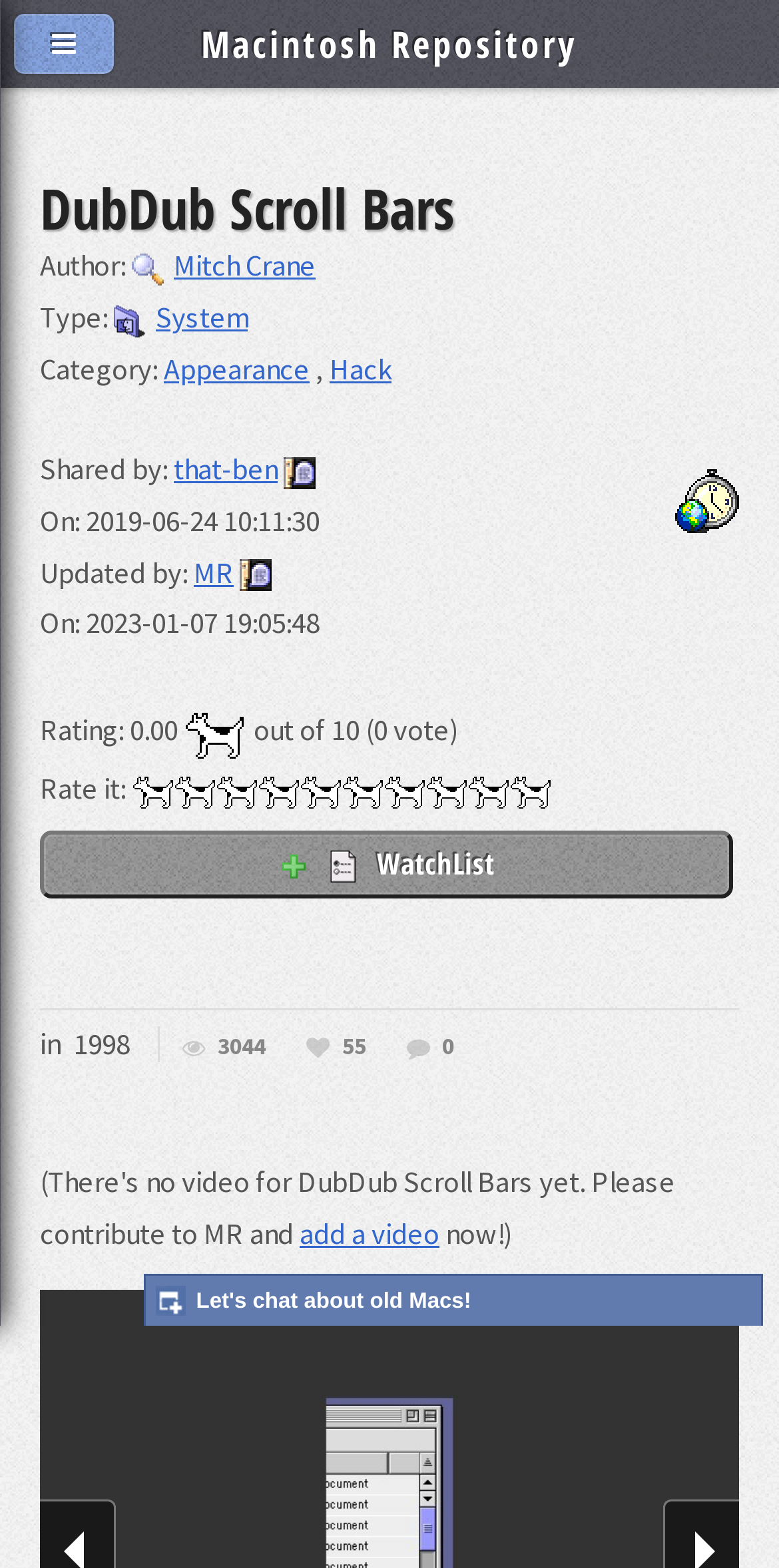When was DubDub Scroll Bars last updated?
Answer the question in a detailed and comprehensive manner.

The last updated date of DubDub Scroll Bars is mentioned in the header section of the webpage, where it says 'Updated by: MR On: 2023-01-07 19:05:48'.